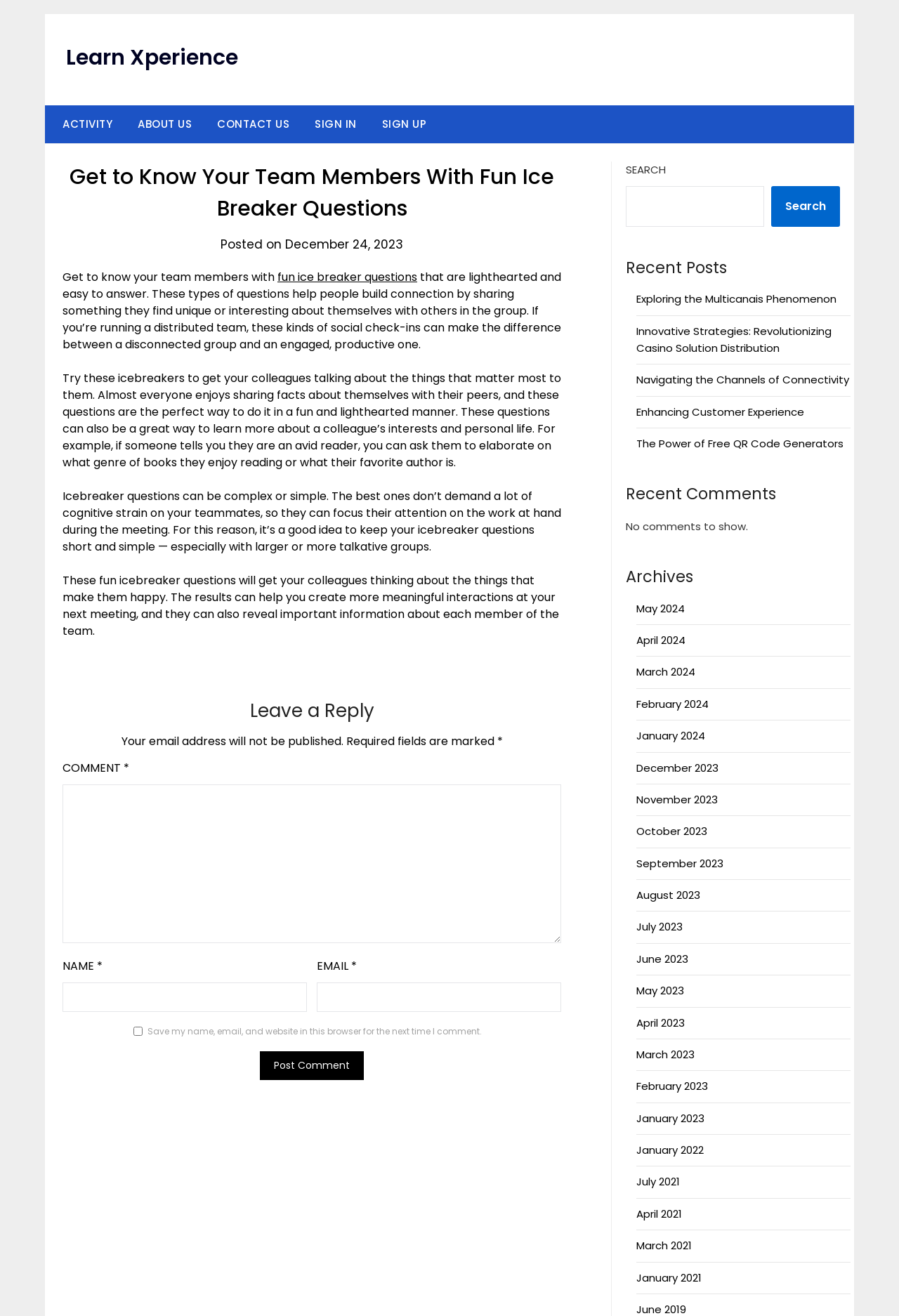Please specify the coordinates of the bounding box for the element that should be clicked to carry out this instruction: "Read the 'Recent Posts'". The coordinates must be four float numbers between 0 and 1, formatted as [left, top, right, bottom].

[0.696, 0.194, 0.934, 0.213]